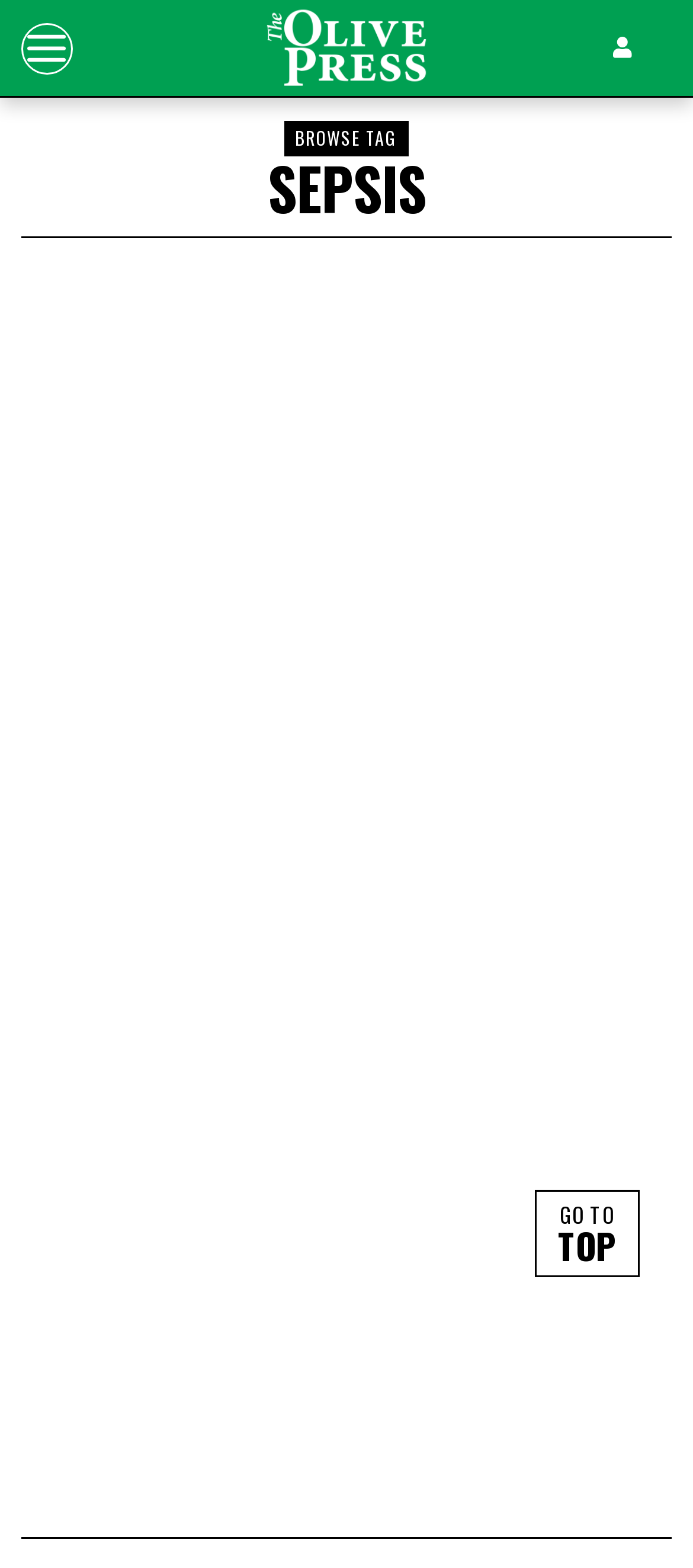Is there a way to navigate to the top of the page?
Provide a detailed answer to the question, using the image to inform your response.

The presence of the 'GO TO' and 'TOP' static text elements near the bottom of the page suggests that there is a way to navigate to the top of the page. This is likely a button or link that allows the user to quickly scroll to the top of the page.